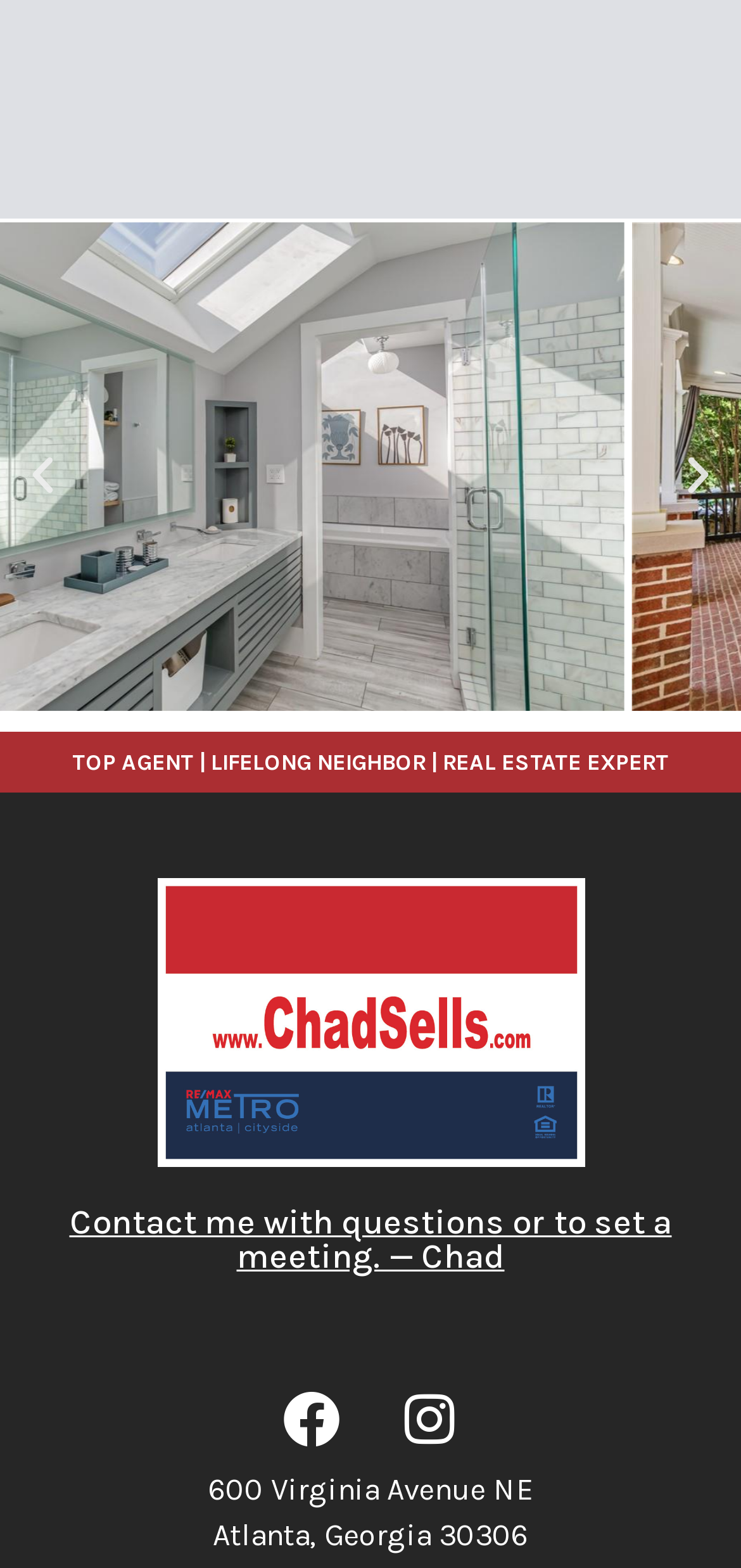Provide your answer to the question using just one word or phrase: What is the purpose of the buttons 'Previous slide' and 'Next slide'?

To navigate the carousel